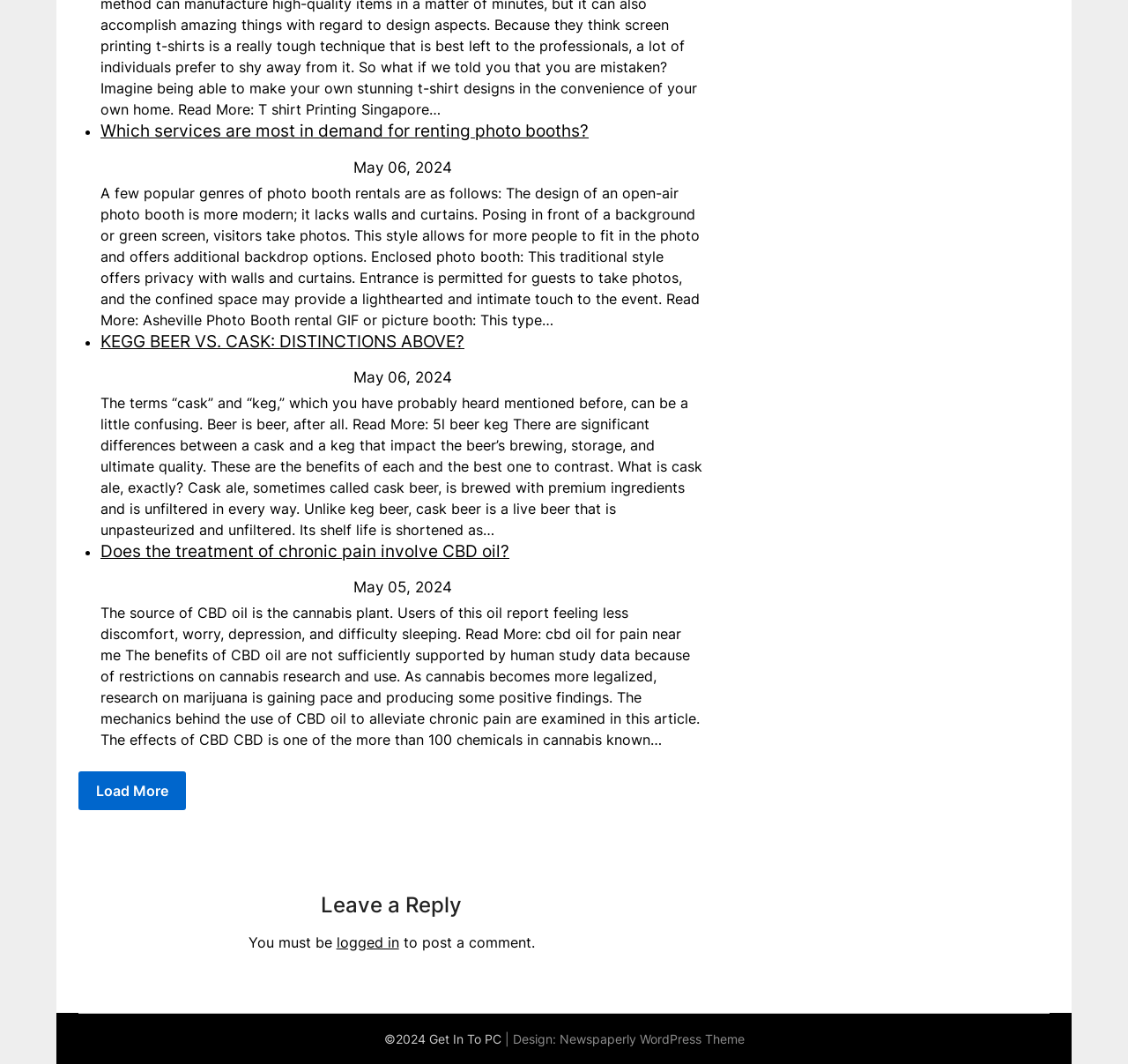Determine the bounding box for the described HTML element: "Newspaperly WordPress Theme". Ensure the coordinates are four float numbers between 0 and 1 in the format [left, top, right, bottom].

[0.496, 0.969, 0.66, 0.983]